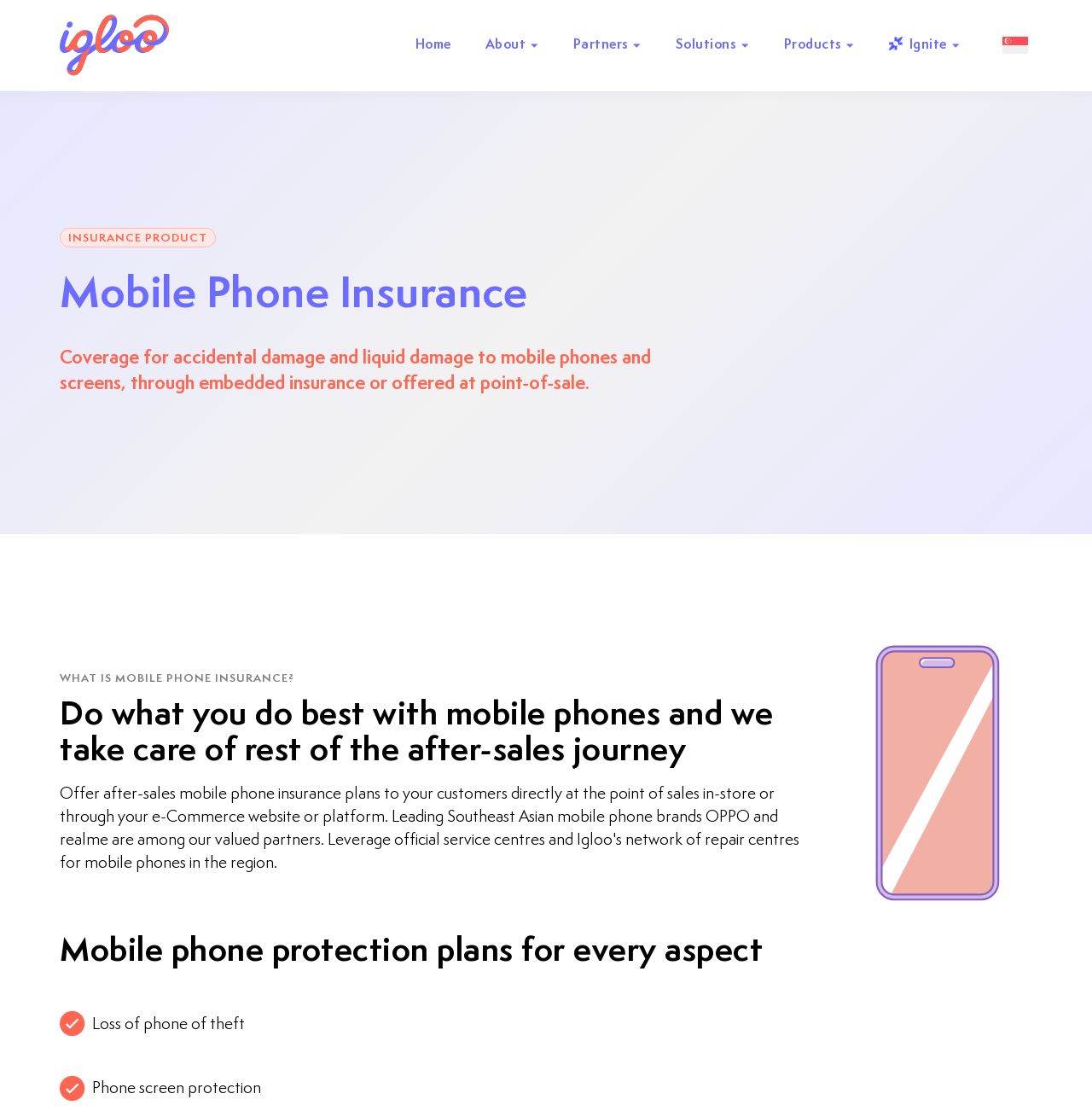What is the company's name?
Analyze the screenshot and provide a detailed answer to the question.

The company's name is Igloo, which is evident from the link 'Igloo, Full-Stack Insurtech Firm' and the image with the same description, indicating that Igloo is the company offering the mobile phone insurance product.